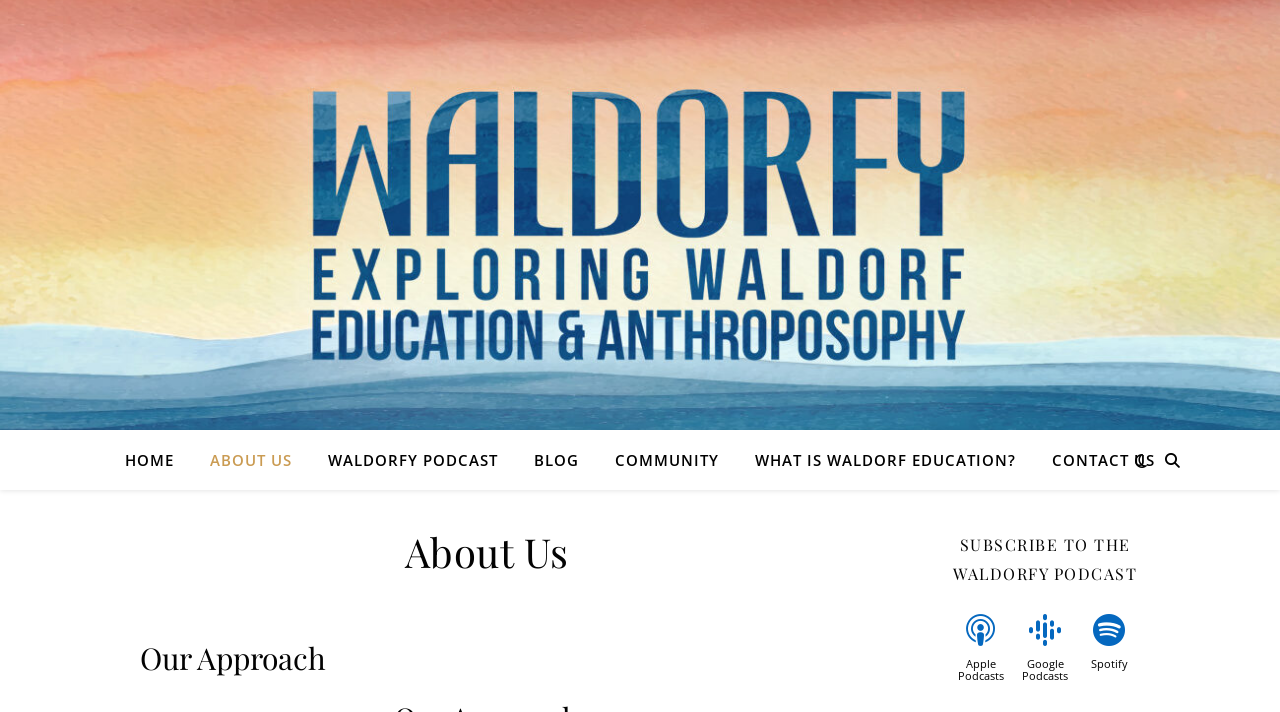Find the bounding box coordinates for the UI element whose description is: "What is Waldorf Education?". The coordinates should be four float numbers between 0 and 1, in the format [left, top, right, bottom].

[0.577, 0.604, 0.806, 0.688]